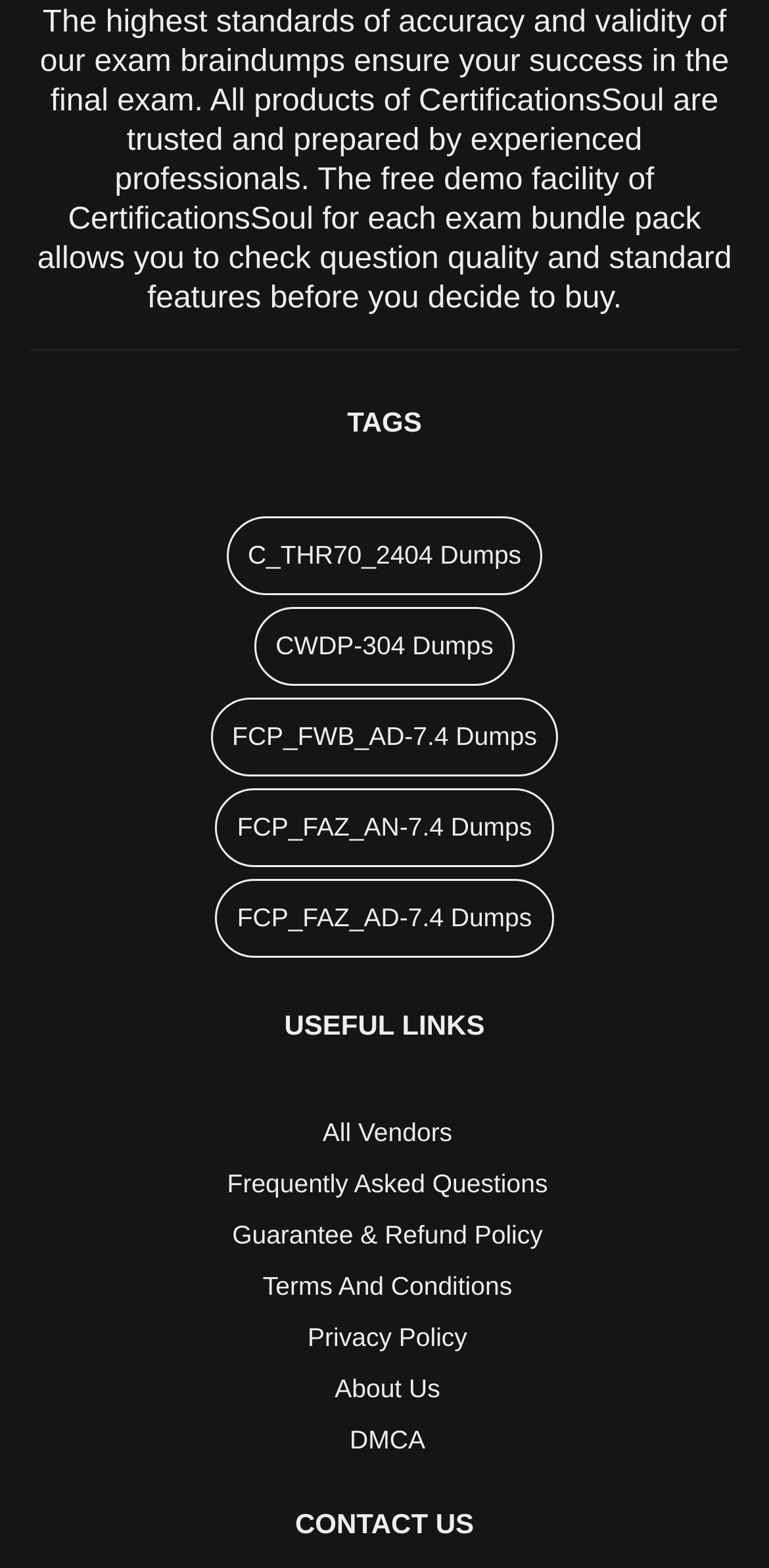Locate the bounding box of the UI element with the following description: "Frequently Asked Questions".

[0.295, 0.745, 0.712, 0.764]